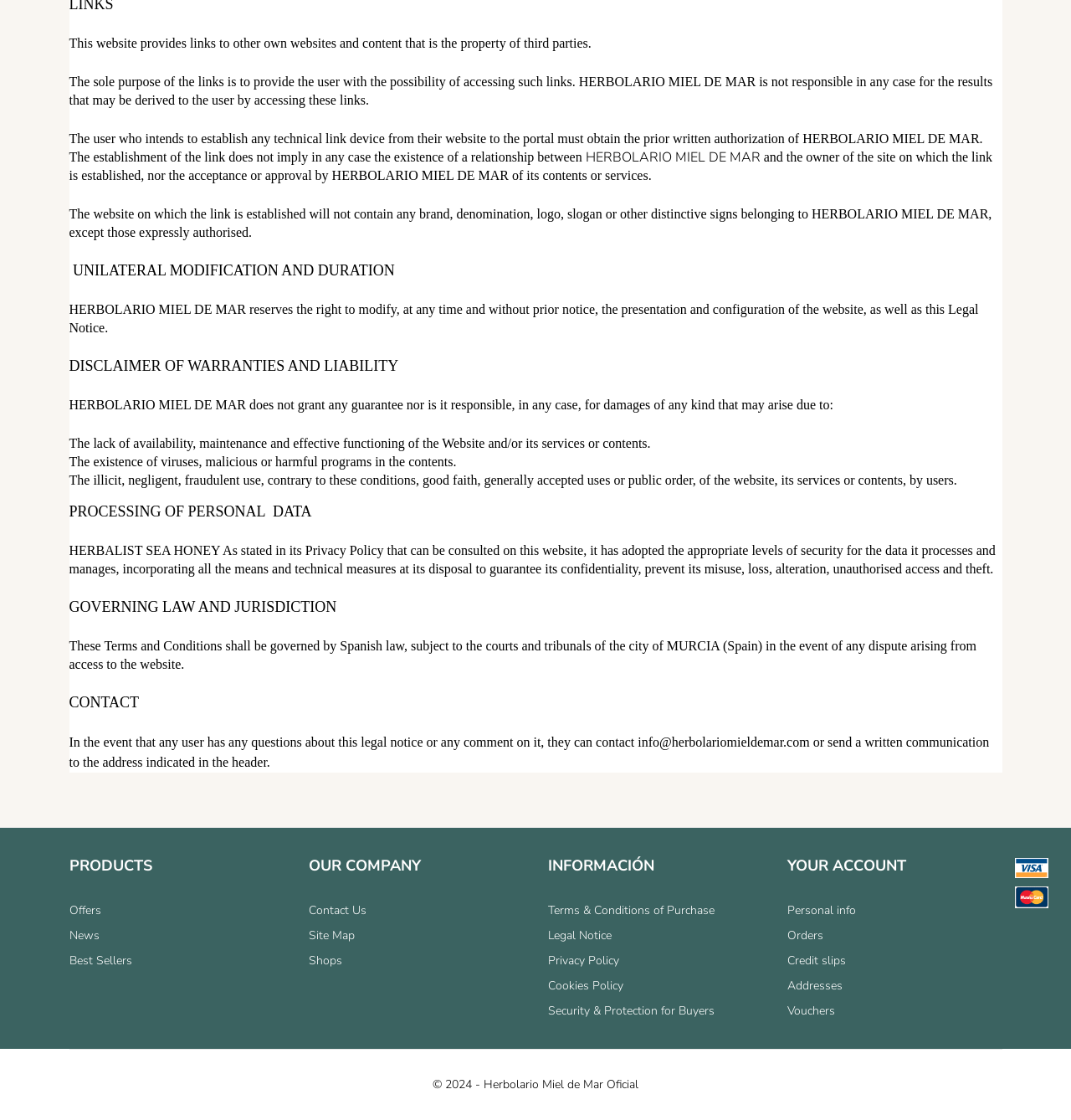What is the purpose of the links on the website?
Using the image, elaborate on the answer with as much detail as possible.

The purpose of the links on the website can be inferred from the text 'The sole purpose of the links is to provide the user with the possibility of accessing such links.' which suggests that the links are meant to provide access to content from third-party sources.